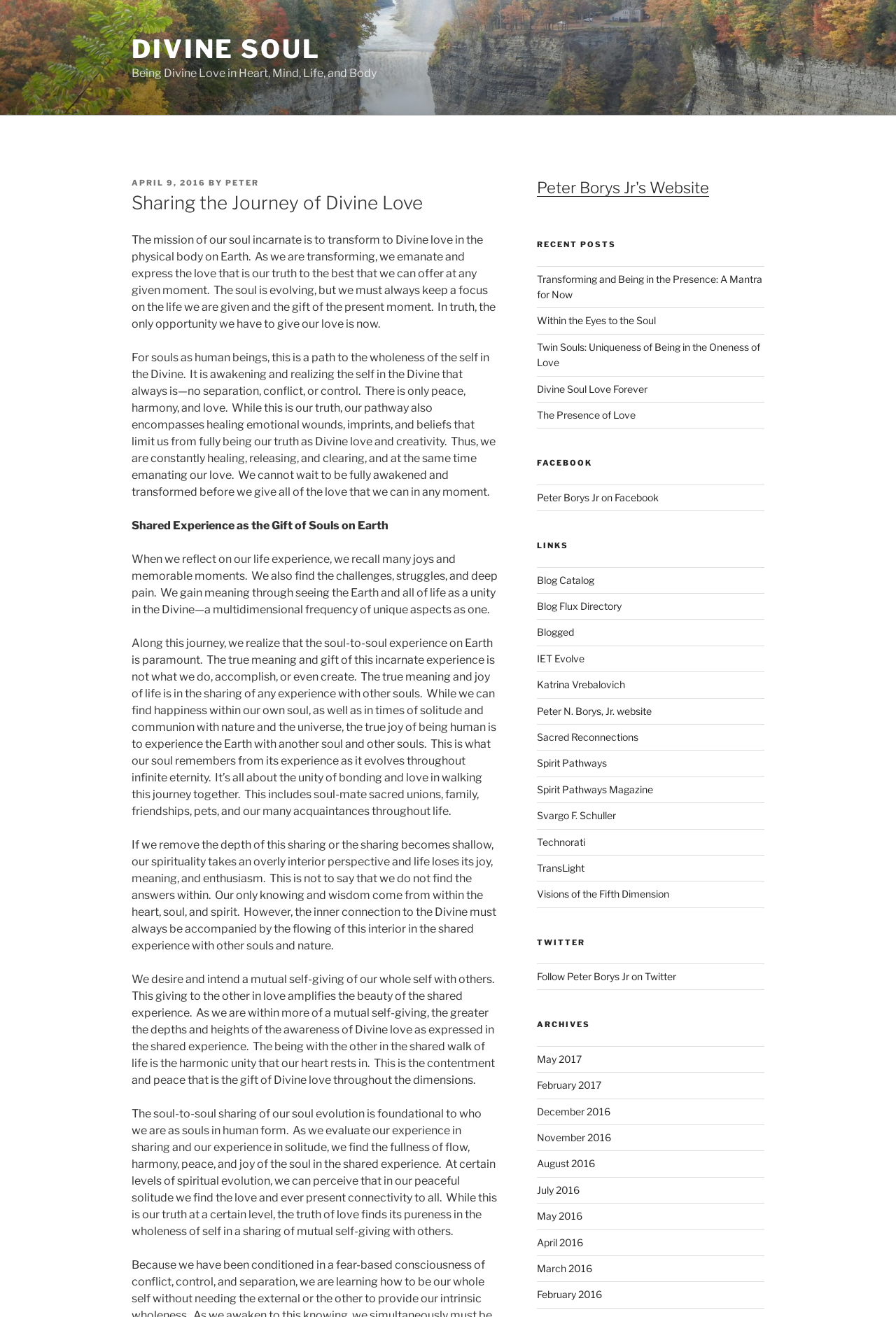Create a detailed summary of the webpage's content and design.

The webpage is titled "Sharing the Journey of Divine Love – Divine Soul" and has a prominent link to "DIVINE SOUL" at the top left corner. Below this link, there is a static text that reads "Being Divine Love in Heart, Mind, Life, and Body". 

To the right of this text, there is a section with a heading "POSTED ON" followed by a link to "APRIL 9, 2016" and a static text "BY" next to a link to "PETER". 

Below this section, there is a heading "Sharing the Journey of Divine Love" followed by a series of static texts that discuss the mission of the soul, the importance of sharing experiences with other souls, and the unity of bonding and love. 

On the right side of the page, there are several sections with headings "Peter Borys Jr's Website", "RECENT POSTS", "FACEBOOK", "LINKS", "TWITTER", and "ARCHIVES". Each section contains links to related websites, recent posts, Facebook, Twitter, and archives of past posts. 

There are a total of 5 links under "RECENT POSTS", 11 links under "LINKS", and 12 links under "ARCHIVES". The webpage has a simple and organized layout, with clear headings and concise text.